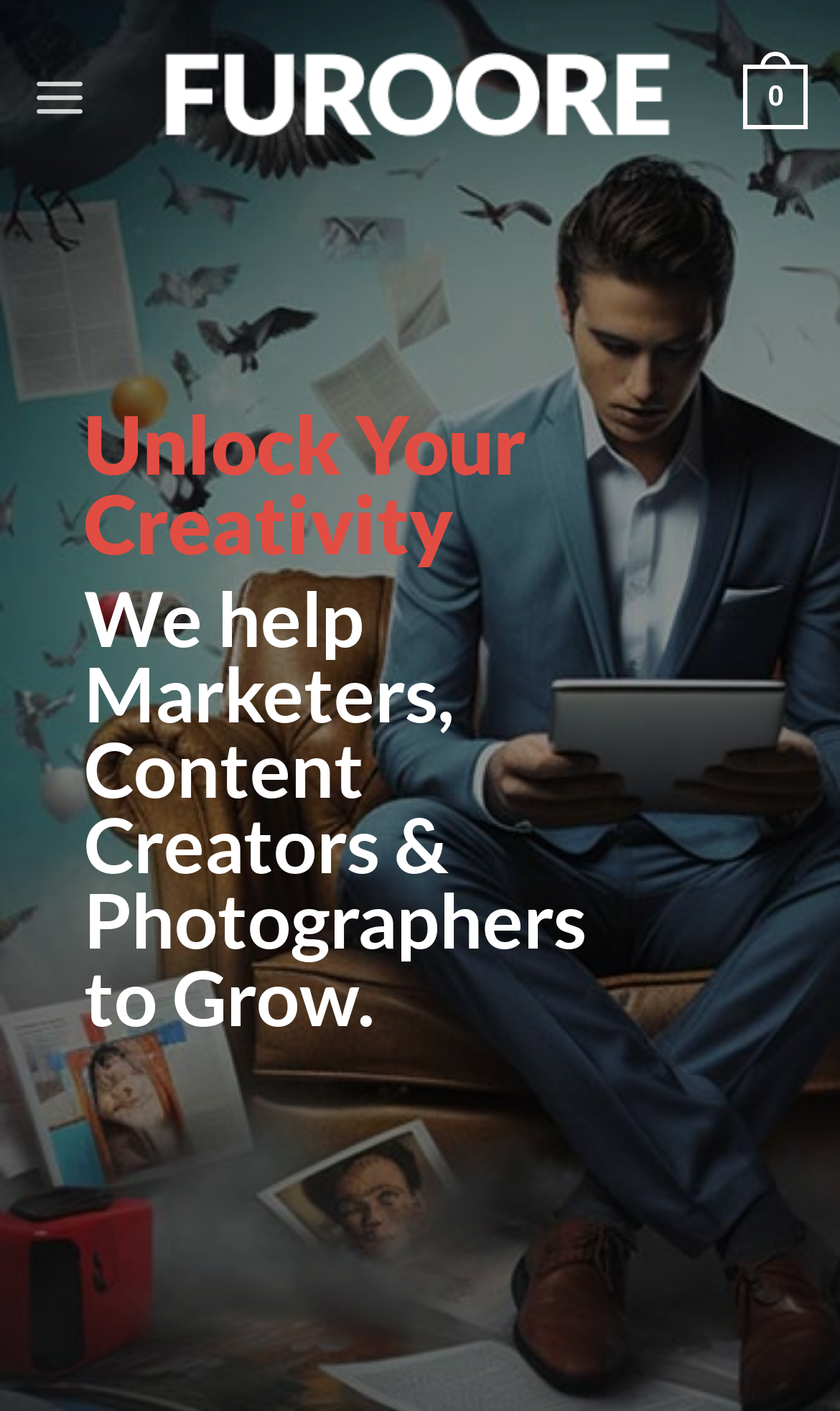Respond to the question below with a concise word or phrase:
What is the logo of the website?

Furoore